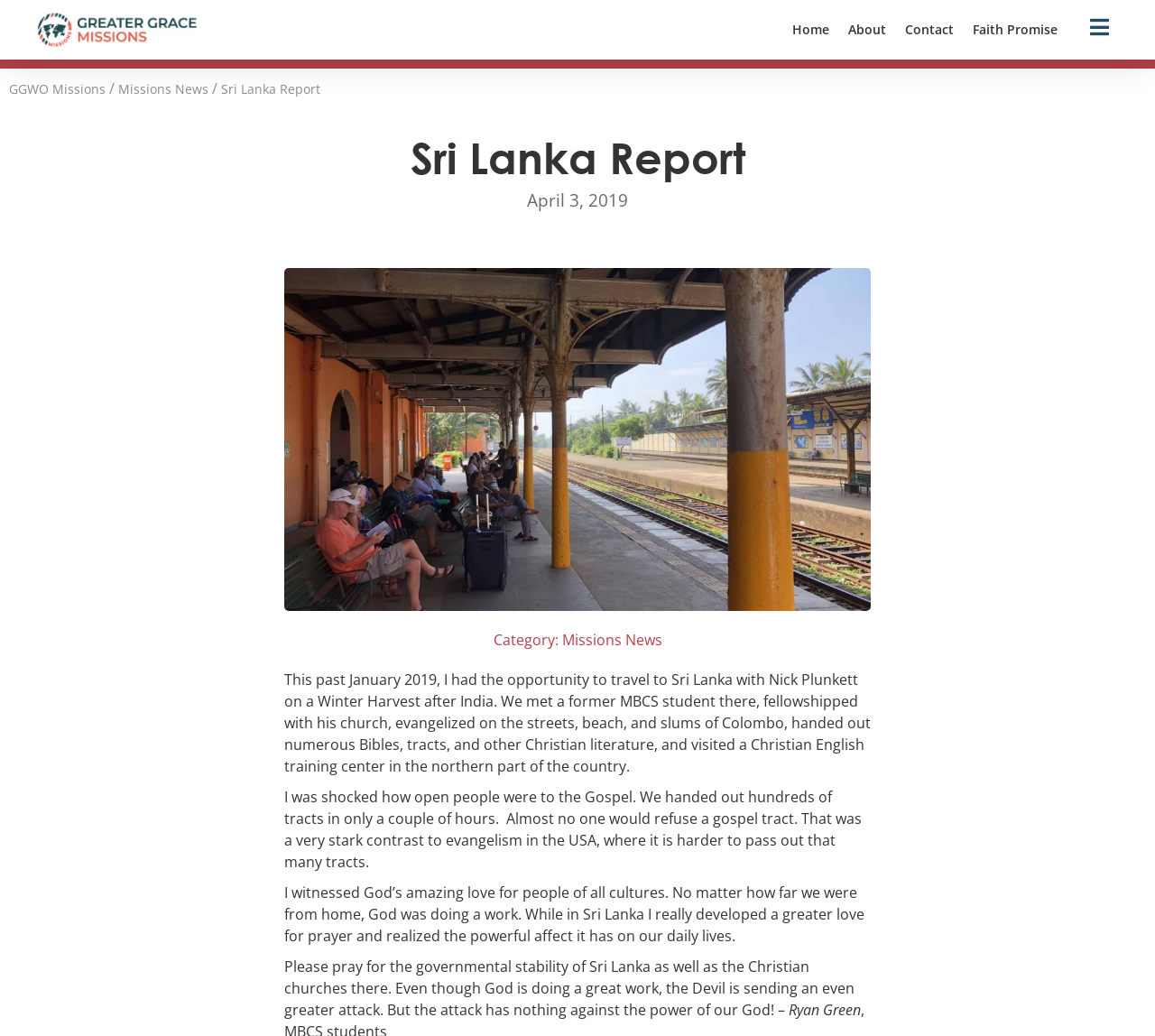What is the date of this report?
Using the image, give a concise answer in the form of a single word or short phrase.

April 3, 2019